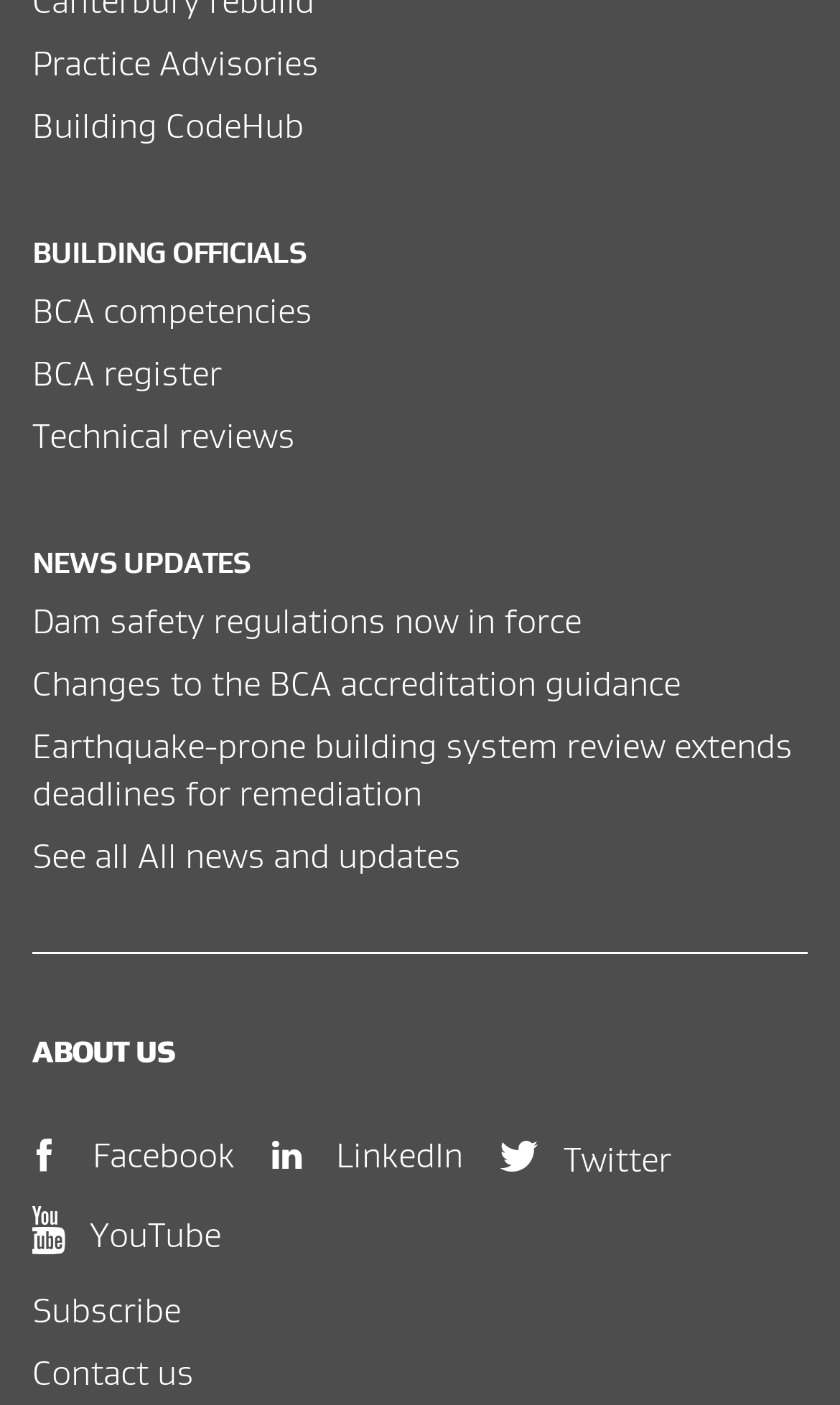Please determine the bounding box coordinates of the clickable area required to carry out the following instruction: "Follow on Facebook". The coordinates must be four float numbers between 0 and 1, represented as [left, top, right, bottom].

[0.034, 0.805, 0.28, 0.839]